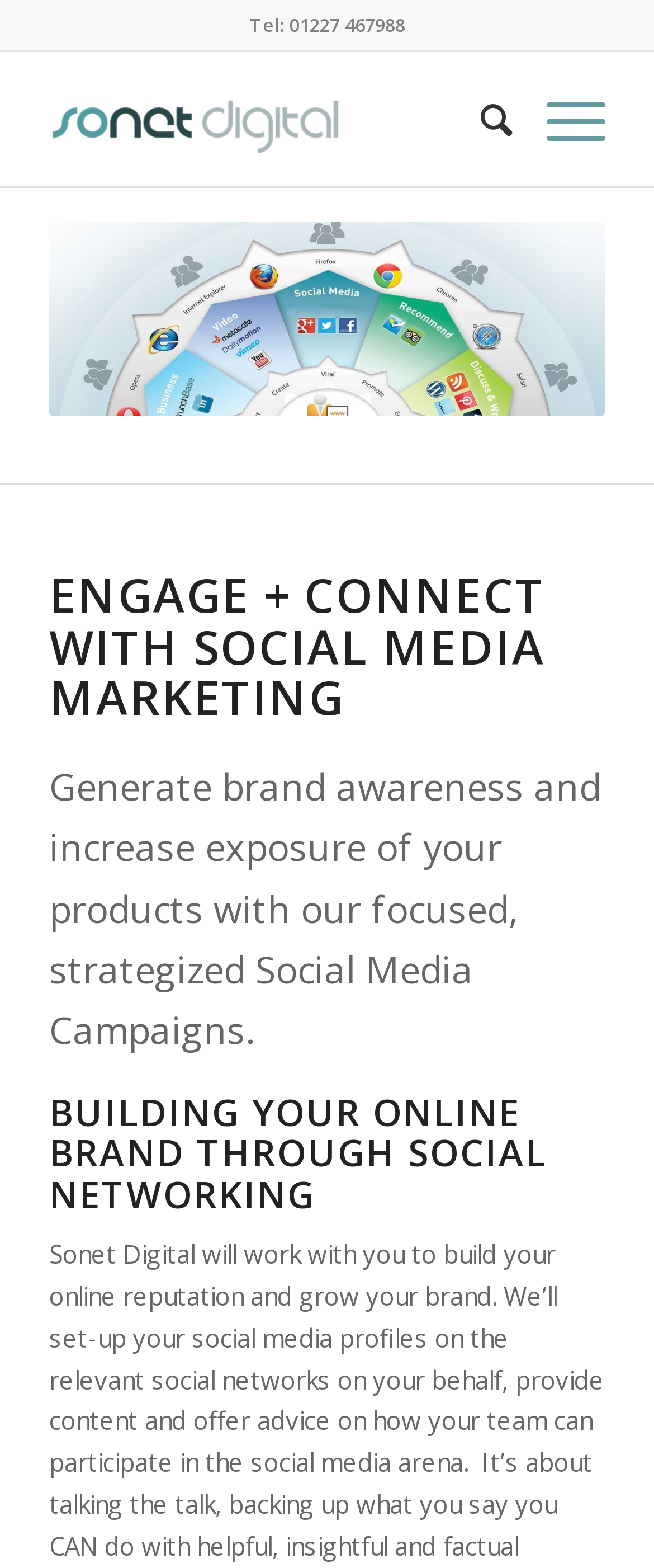How many social media platforms are mentioned on the webpage?
Give a comprehensive and detailed explanation for the question.

I looked at the entire webpage and did not find any specific social media platforms mentioned, such as Facebook, Twitter, or Instagram.